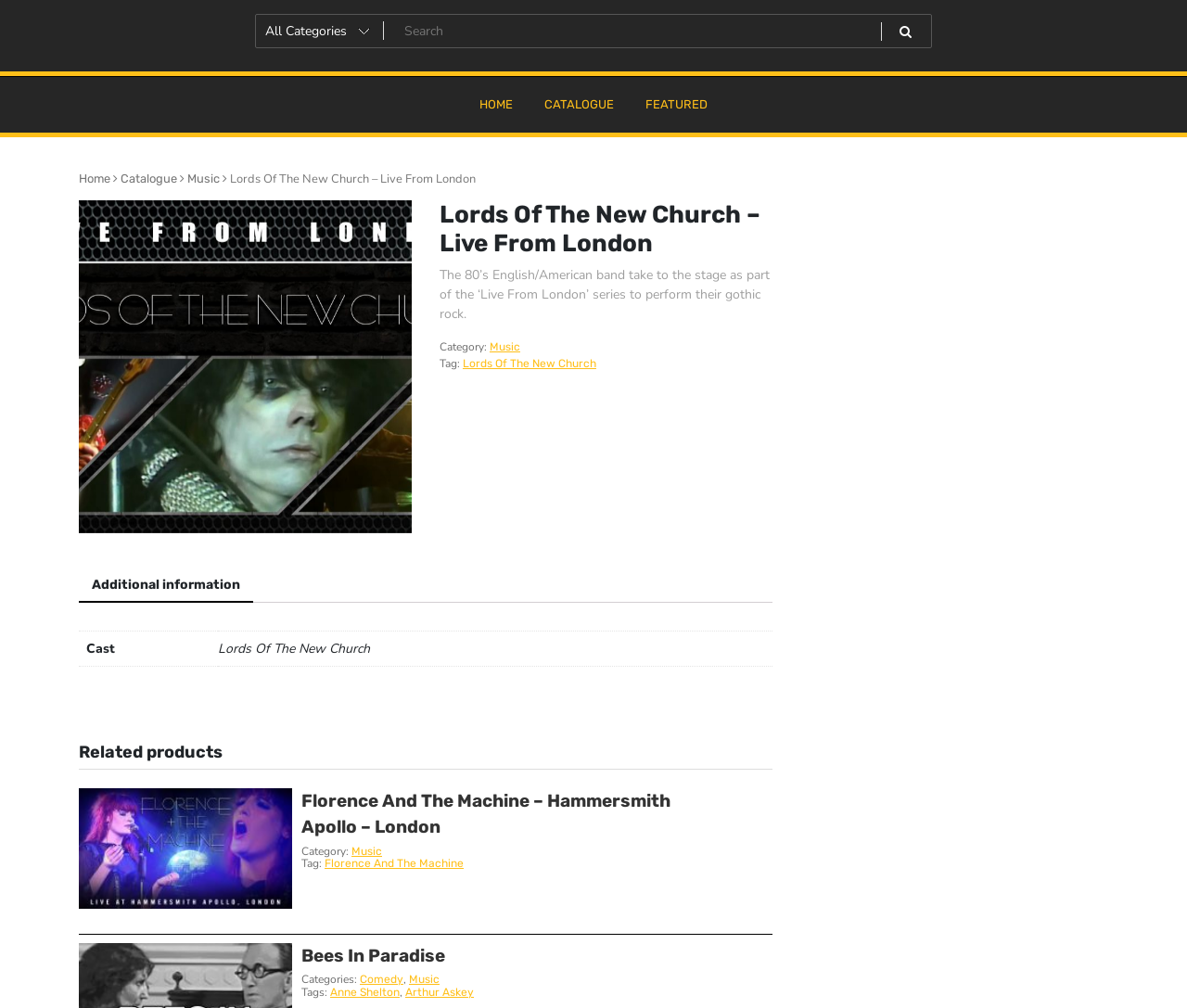Identify the bounding box of the UI element described as follows: "Lords Of The New Church". Provide the coordinates as four float numbers in the range of 0 to 1 [left, top, right, bottom].

[0.39, 0.354, 0.502, 0.367]